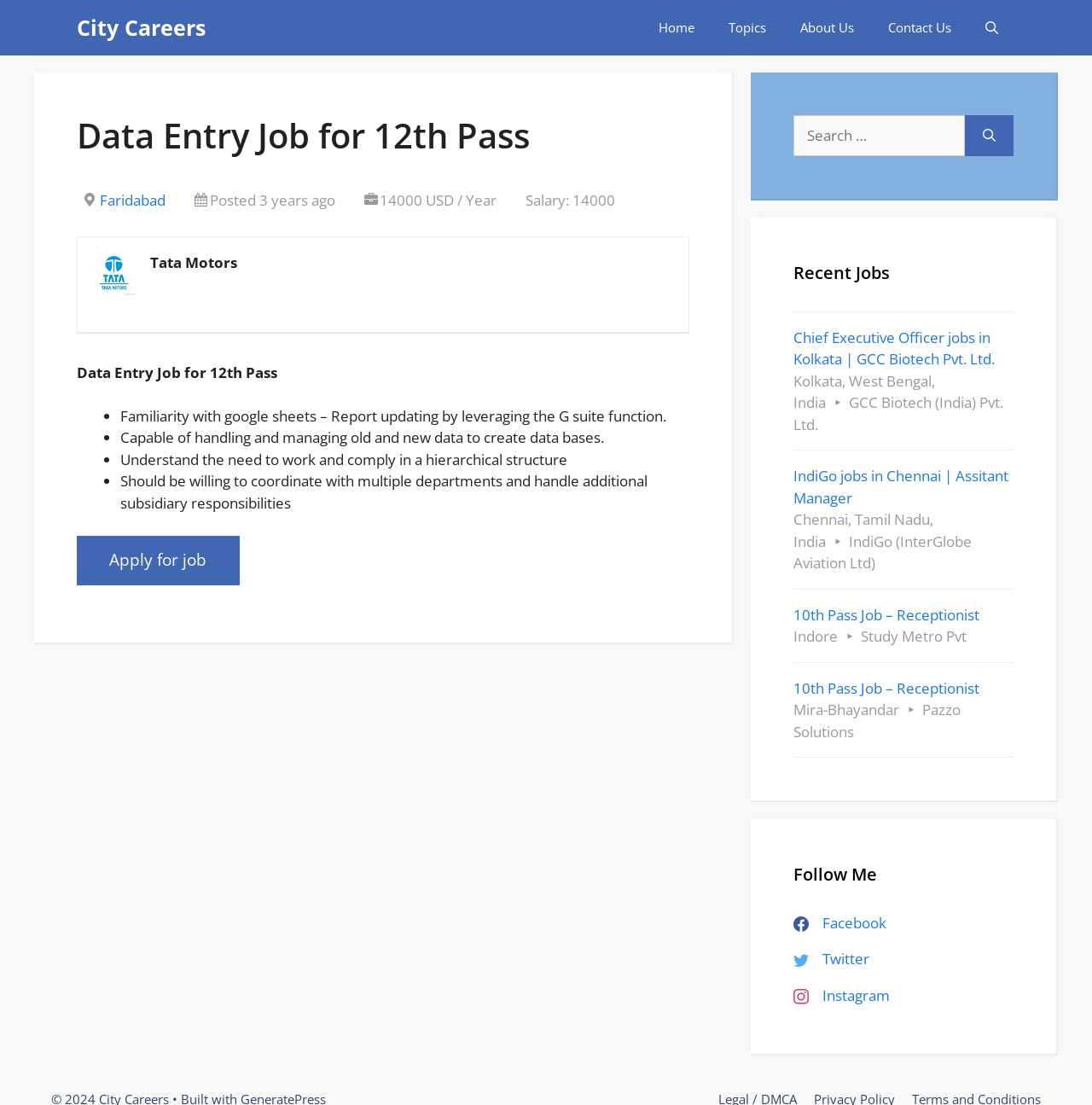Please determine the headline of the webpage and provide its content.

Data Entry Job for 12th Pass